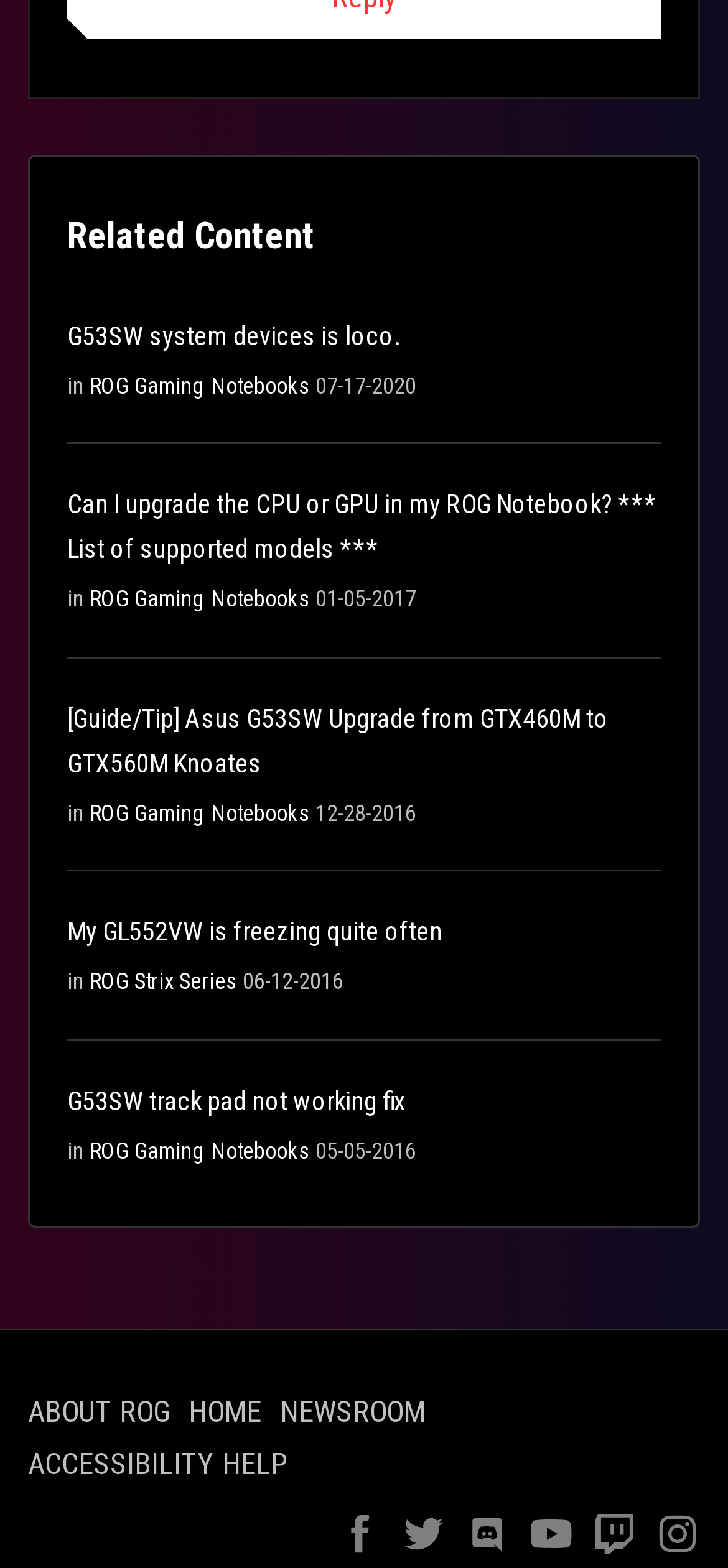Use a single word or phrase to answer the question:
What is the category of the link 'My GL552VW is freezing quite often'?

ROG Strix Series